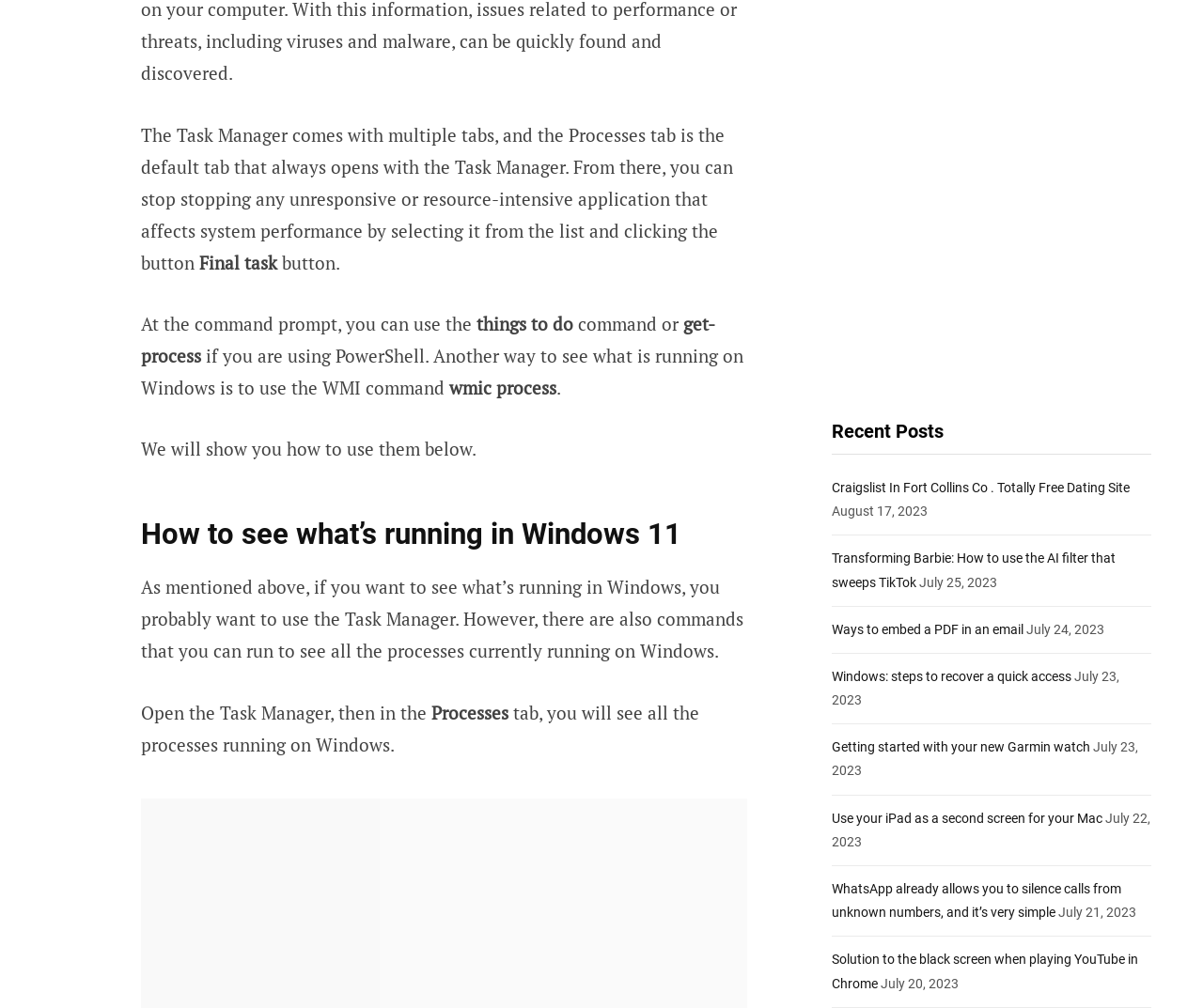From the details in the image, provide a thorough response to the question: What is the date of the post 'Craigslist In Fort Collins Co. Totally Free Dating Site'?

The text shows a list of recent posts, and the post 'Craigslist In Fort Collins Co. Totally Free Dating Site' has a date of August 17, 2023 associated with it.